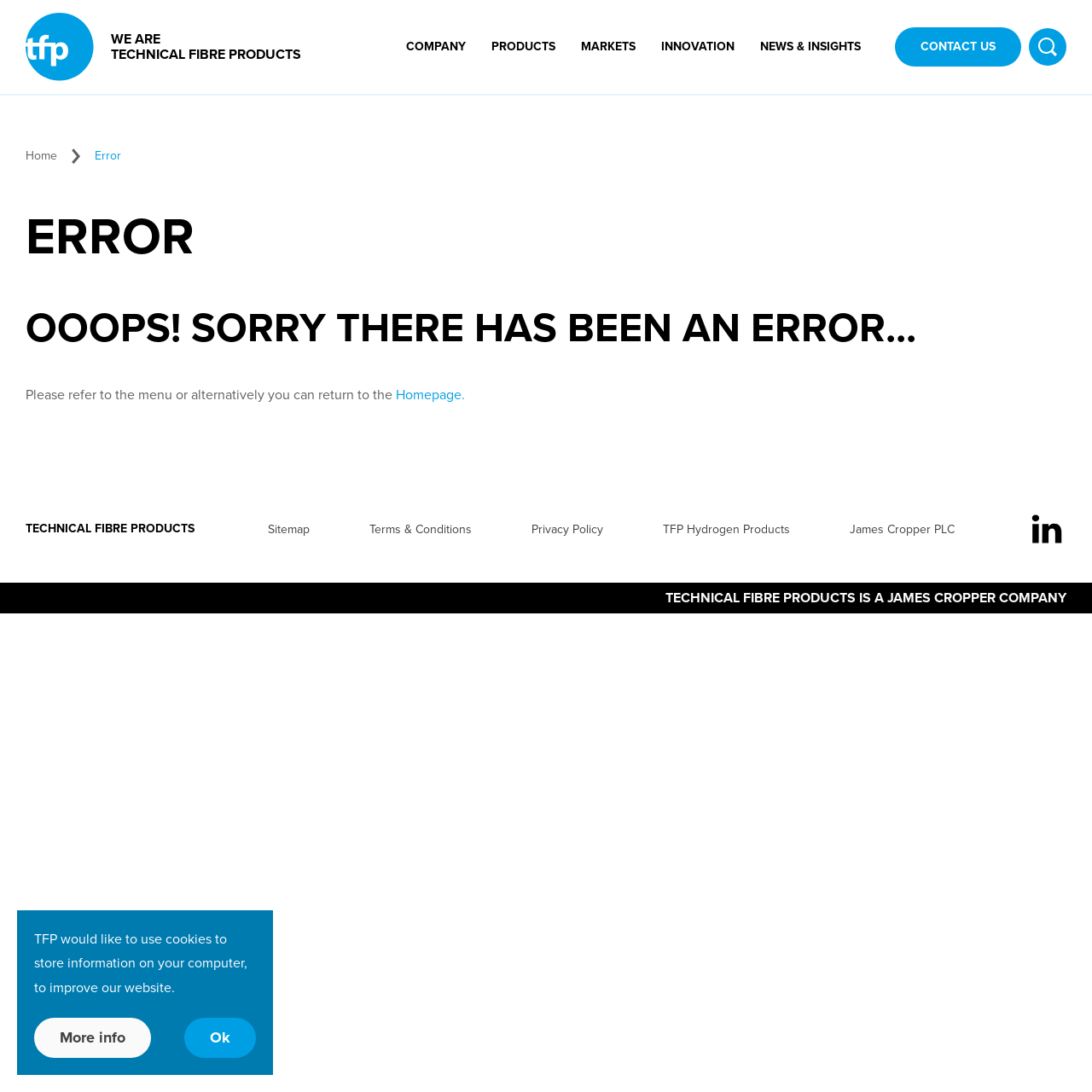How many social media links are there in the footer?
Look at the image and respond with a one-word or short phrase answer.

1